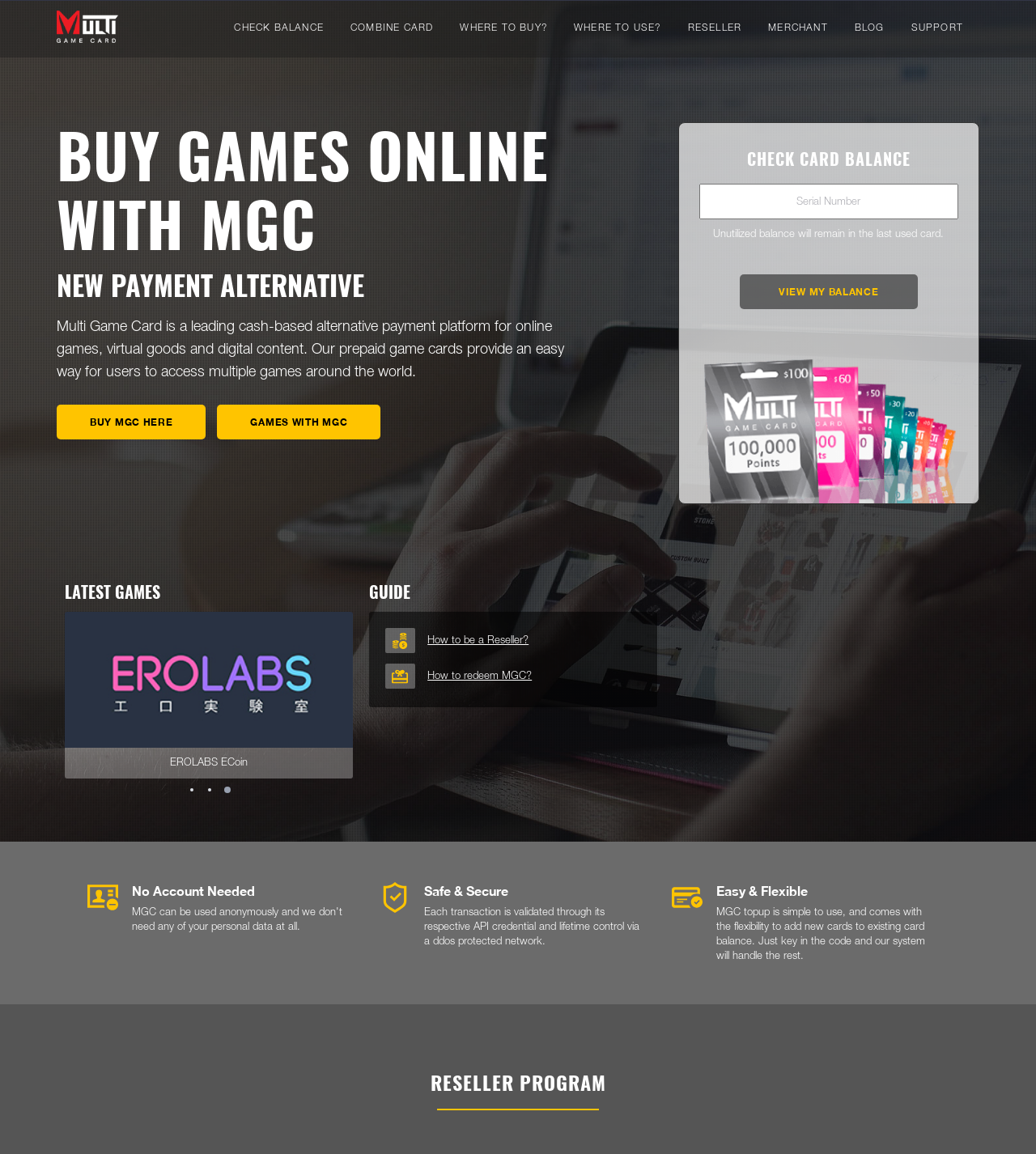Write a detailed summary of the webpage.

The webpage is about Multi Game Card, a leading cash-based alternative payment platform for online games, virtual goods, and digital content. At the top left corner, there is a logo image with a link. Below the logo, there are several links, including "CHECK BALANCE", "COMBINE CARD", "WHERE TO BUY?", "WHERE TO USE?", "RESELLER", "MERCHANT", "BLOG", and "SUPPORT", arranged horizontally.

The main content area is divided into several sections. The first section has a heading "BUY GAMES ONLINE WITH MGC" and a subheading "NEW PAYMENT ALTERNATIVE". Below the headings, there is a paragraph of text describing the benefits of using Multi Game Card. There are two links, "BUY MGC HERE" and "GAMES WITH MGC", on the left and right sides of the text, respectively.

The next section is about checking card balance. There is a heading "CHECK CARD BALANCE" and a text box to input the serial number. Below the text box, there is a static text and a button "VIEW MY BALANCE". On the right side of this section, there is an image of MGC cards.

Below the card balance section, there is a section about latest games. There is a heading "LATEST GAMES" and a tab panel with multiple tabs. Each tab has a link to a game, and the first tab is selected by default.

On the right side of the latest games section, there is a guide section with a heading "GUIDE" and two links, "How to be a Reseller?" and "How to redeem MGC?", with accompanying images.

At the bottom of the page, there are three sections with images and text, highlighting the benefits of using Multi Game Card, including "No Account Needed", "Safe & Secure", and "Easy & Flexible". Finally, there is a heading "RESELLER PROGRAM" at the very bottom of the page.